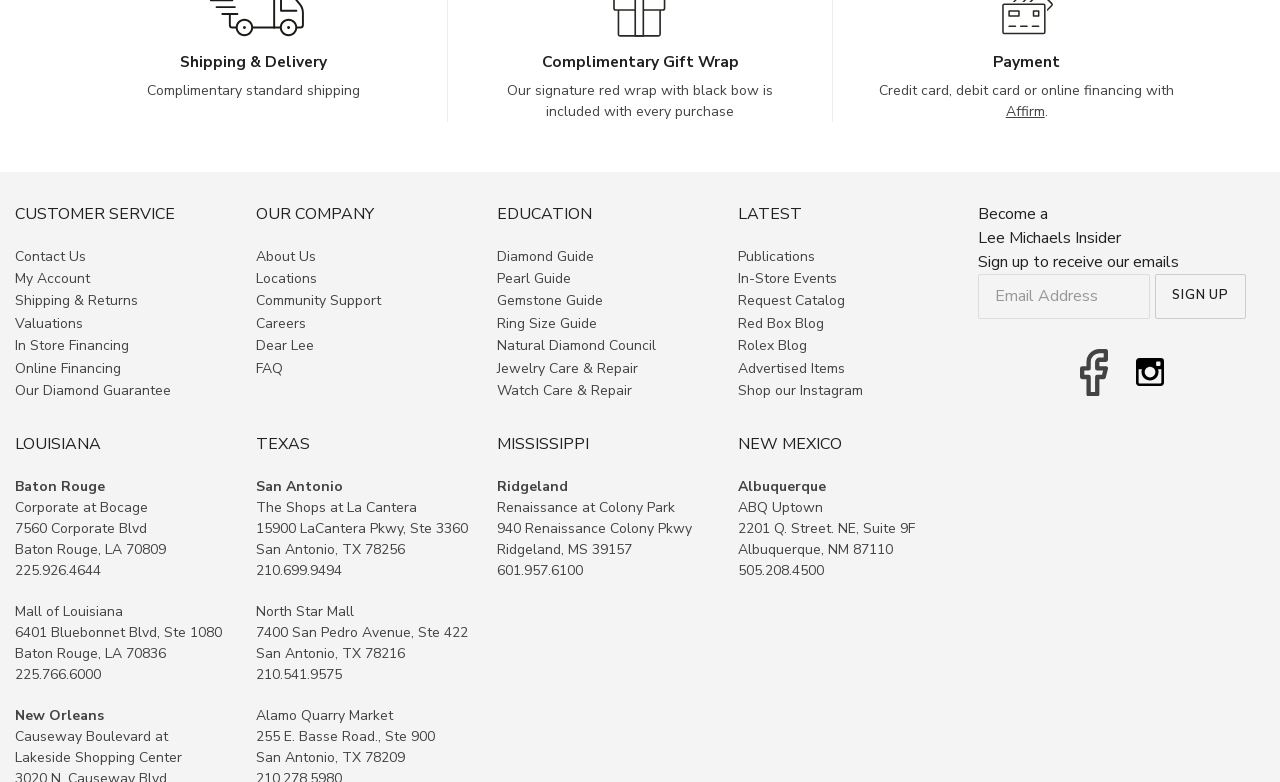Refer to the image and answer the question with as much detail as possible: What is the complimentary gift wrap included with every purchase?

Based on the webpage, I found the text 'Complimentary Gift Wrap' and its description 'Our signature red wrap with black bow is included with every purchase' which indicates that the complimentary gift wrap included with every purchase is the signature red wrap with black bow.